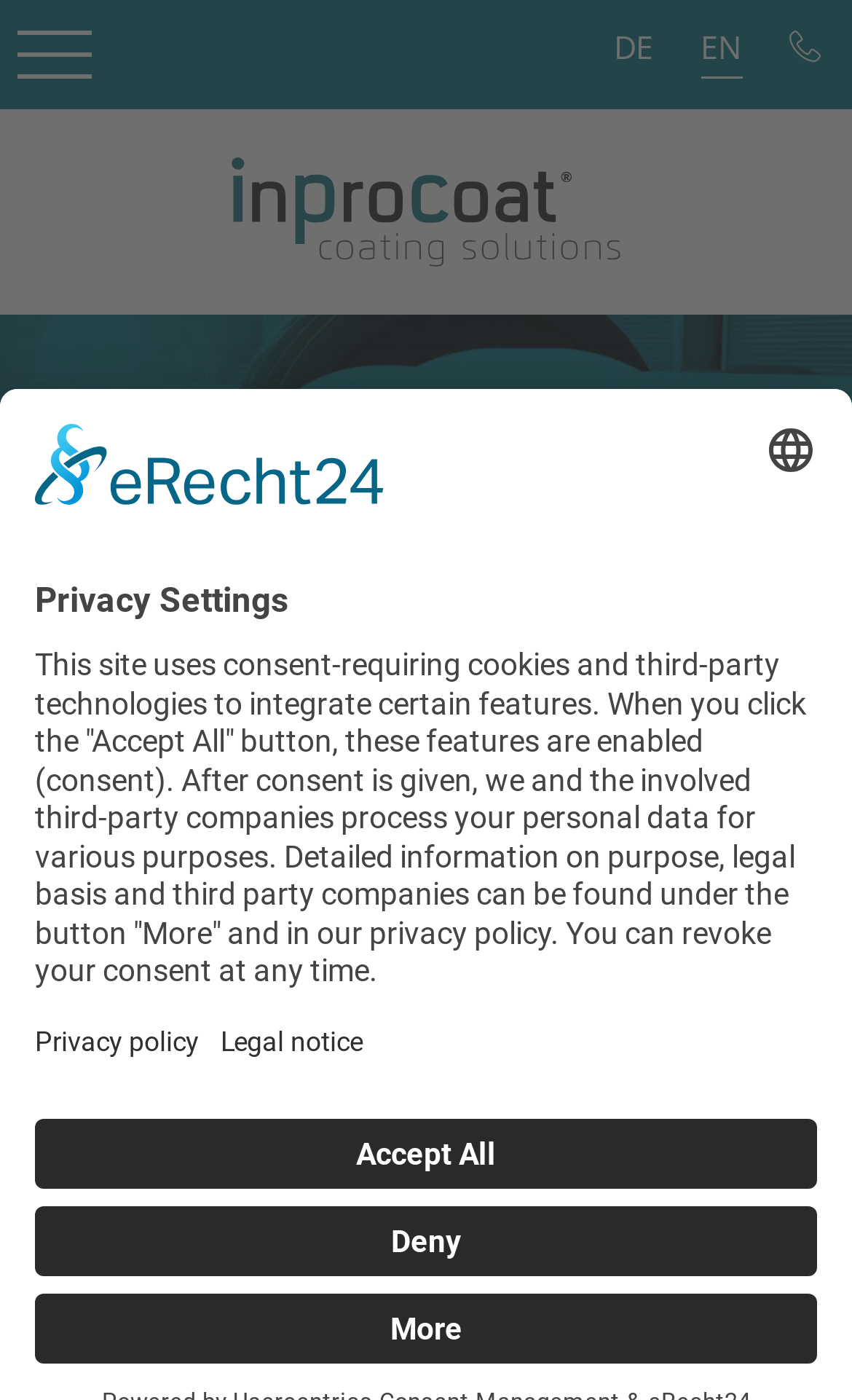What is the year mentioned in the text? Using the information from the screenshot, answer with a single word or phrase.

1920